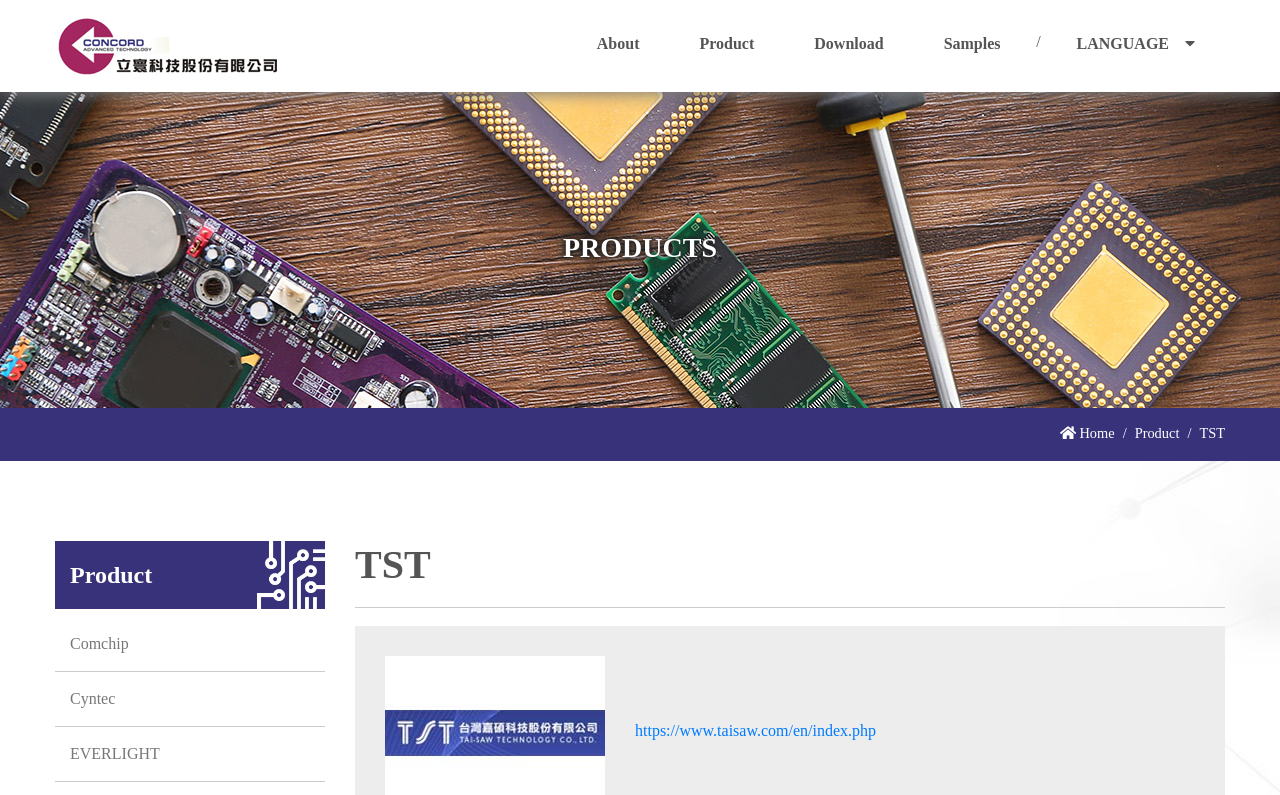Please find the bounding box coordinates of the element's region to be clicked to carry out this instruction: "Visit the TST website".

[0.496, 0.908, 0.684, 0.929]